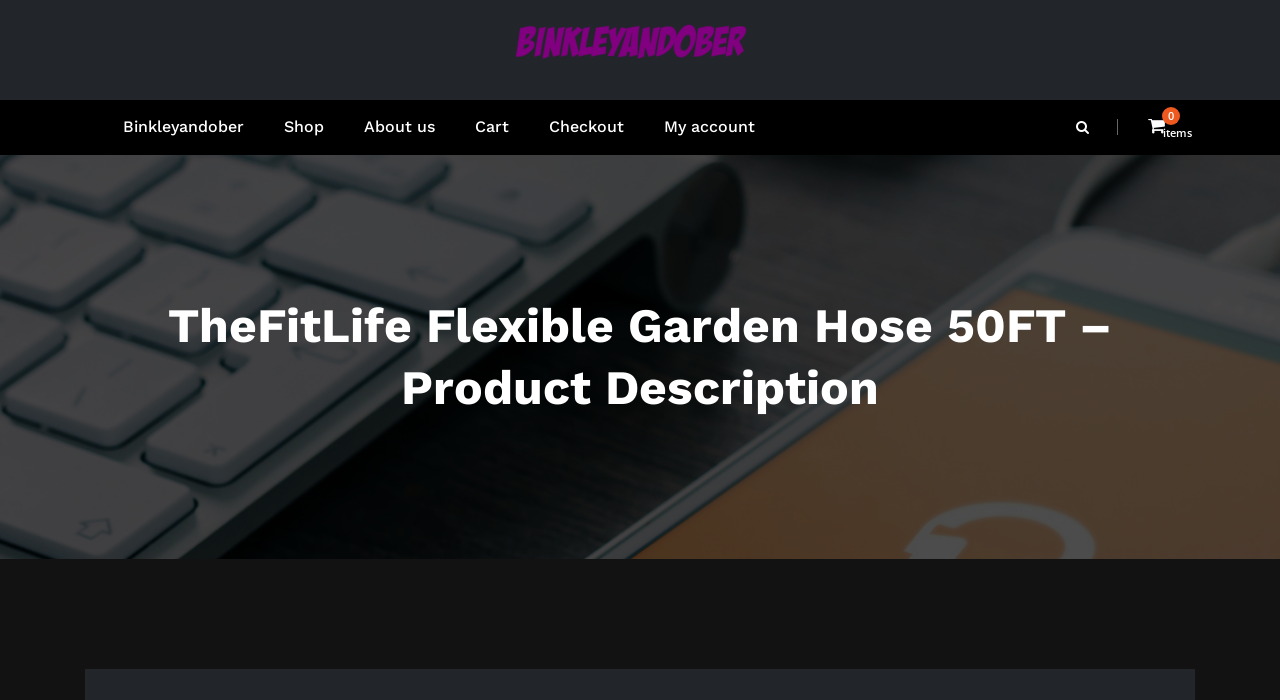What is the icon represented by ''?
Utilize the image to construct a detailed and well-explained answer.

I inferred the answer by considering the context of the webpage, where the element with the text '' has the attribute 'hasPopup: menu'. This suggests that the icon represented by '' is a menu icon.